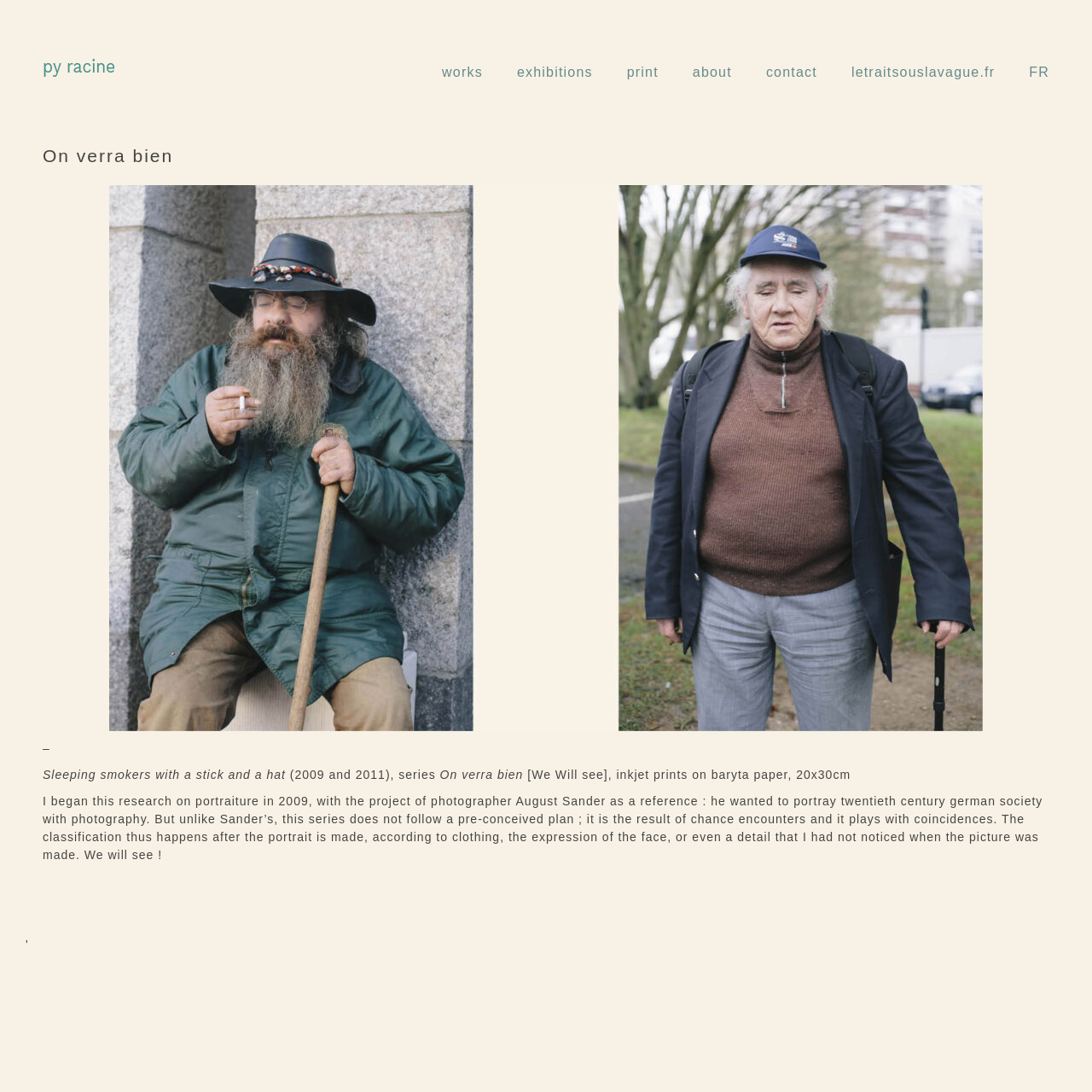Determine the bounding box coordinates for the UI element described. Format the coordinates as (top-left x, top-left y, bottom-right x, bottom-right y) and ensure all values are between 0 and 1. Element description: exhibitions

[0.473, 0.059, 0.543, 0.09]